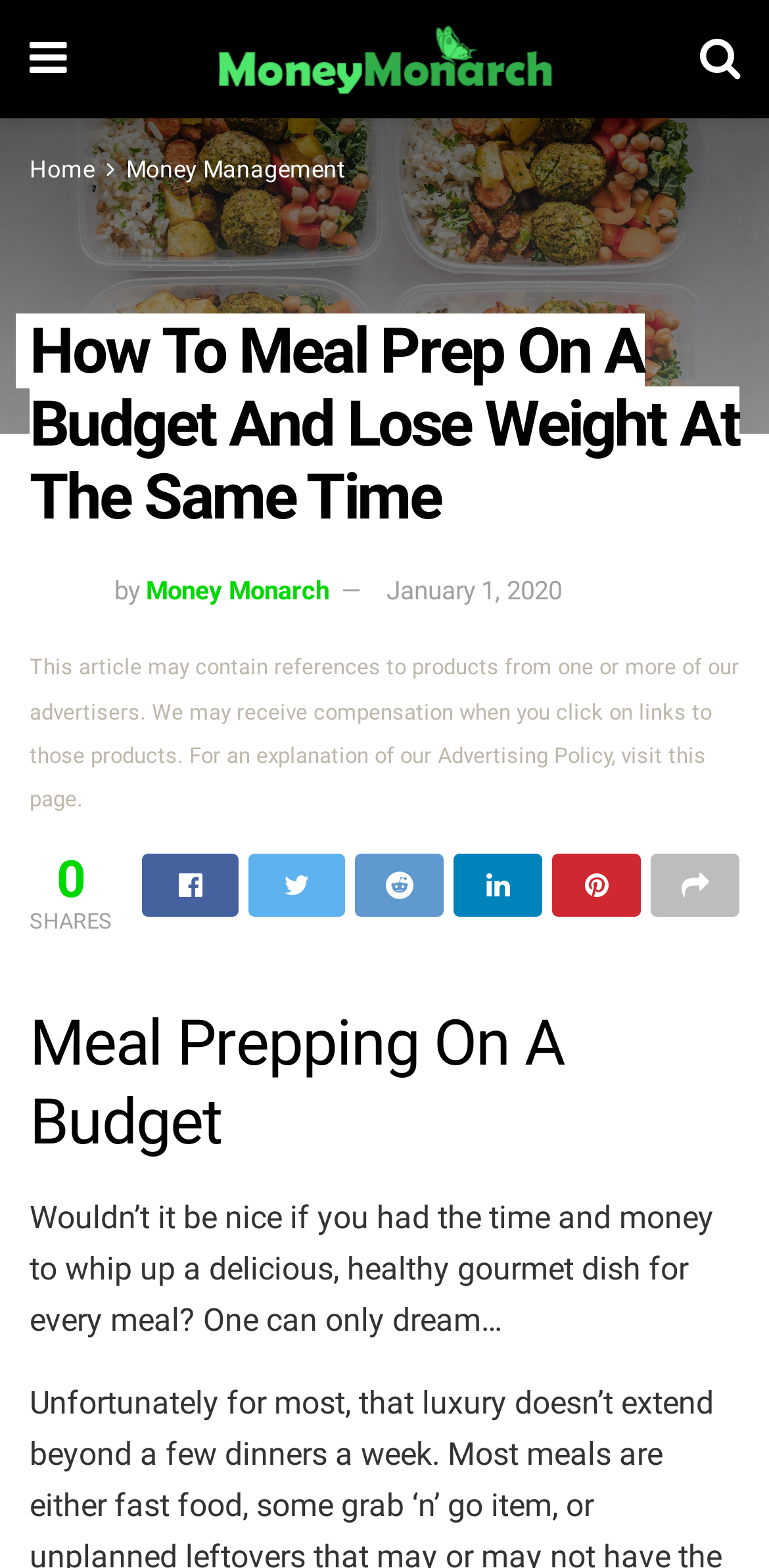What is the topic of the article?
Answer the question with a single word or phrase derived from the image.

Meal prepping on a budget